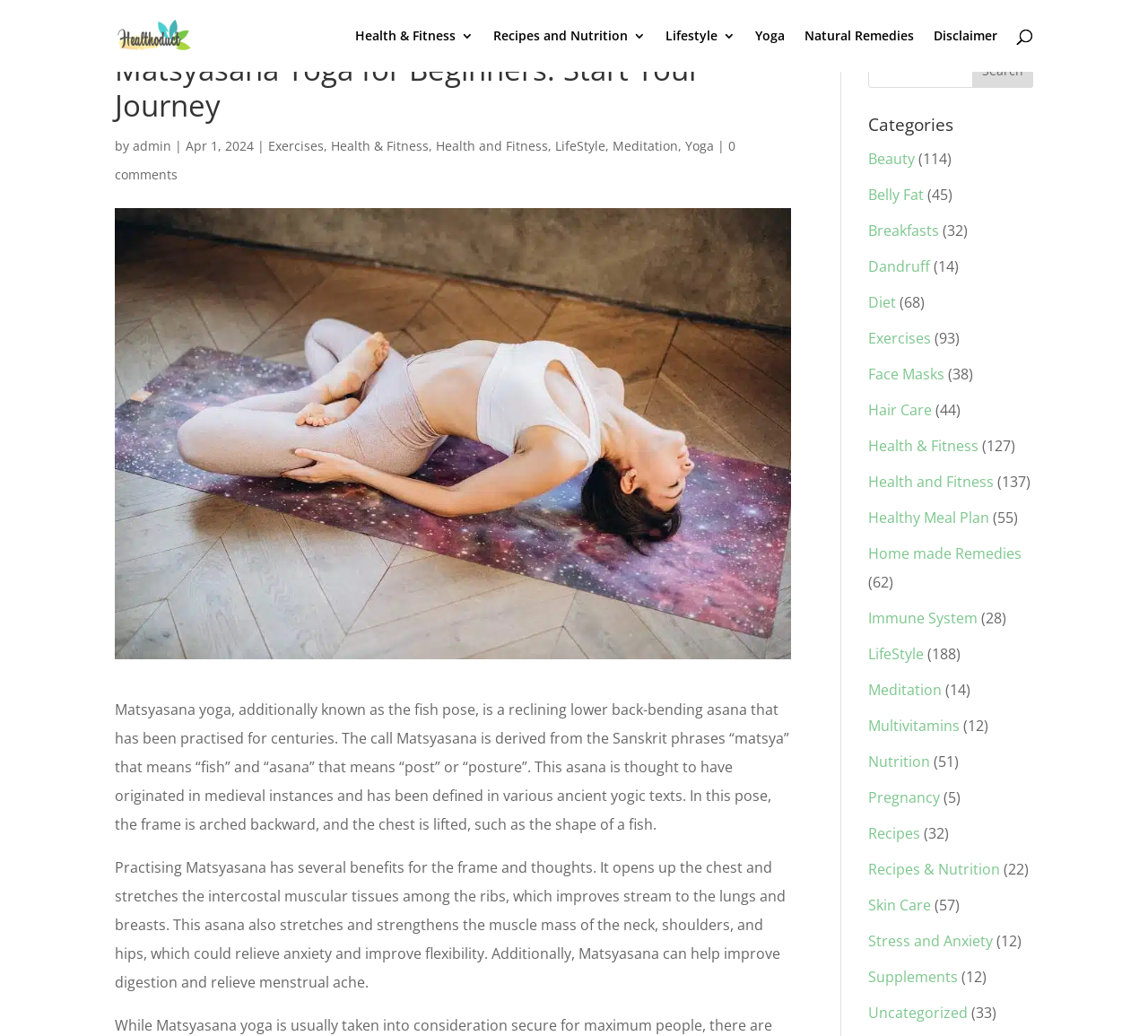Identify the bounding box coordinates of the section that should be clicked to achieve the task described: "Visit the 'Health & Fitness' page".

[0.309, 0.029, 0.412, 0.069]